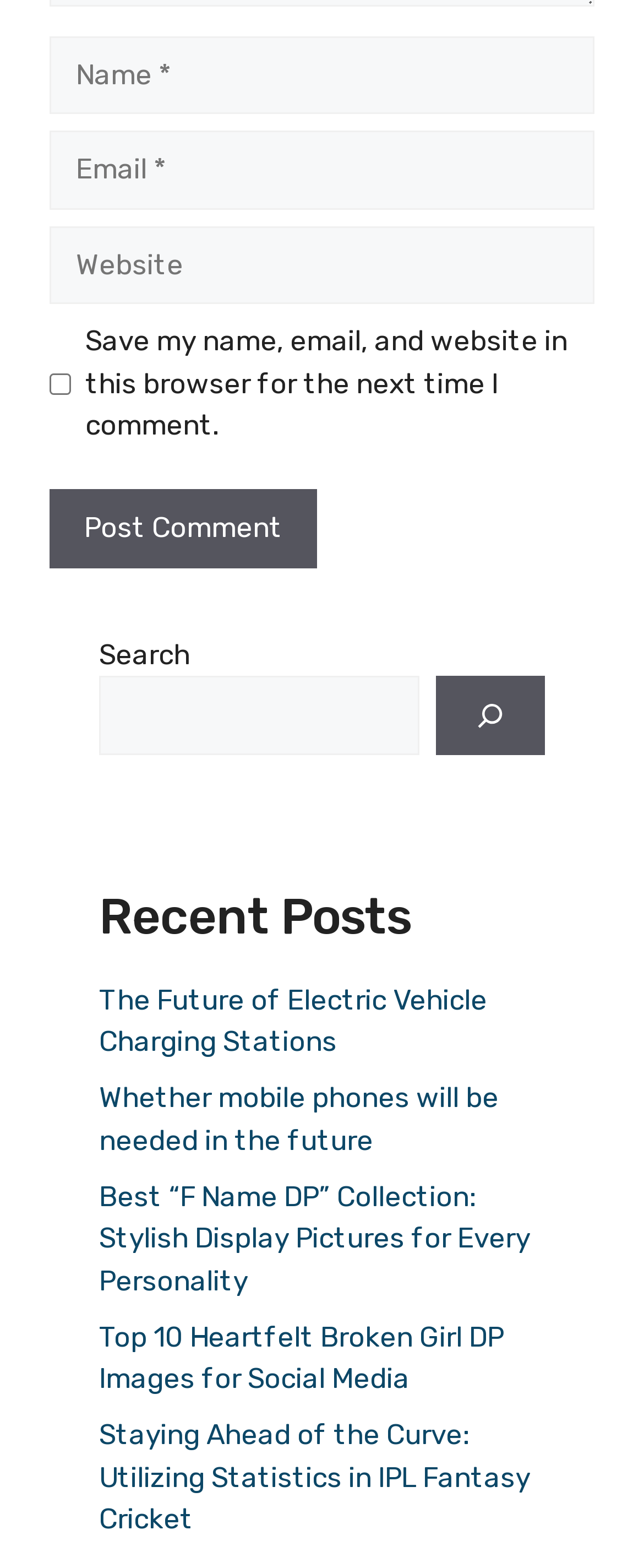Can you show the bounding box coordinates of the region to click on to complete the task described in the instruction: "Check 'Save my name, email, and website in this browser for the next time I comment.'"?

[0.077, 0.238, 0.11, 0.252]